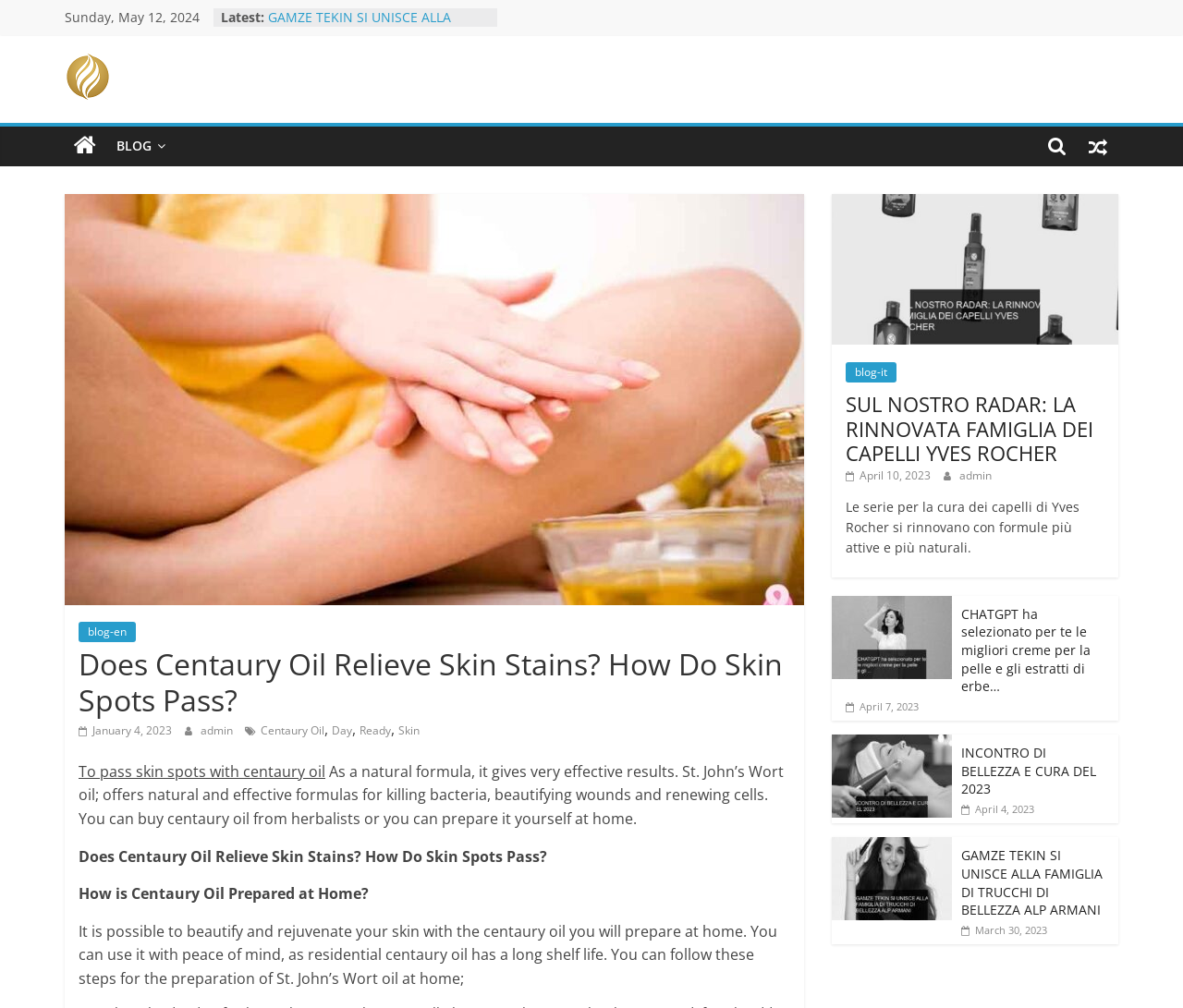Find the UI element described as: "parent_node: Search for: value="Search"" and predict its bounding box coordinates. Ensure the coordinates are four float numbers between 0 and 1, [left, top, right, bottom].

None